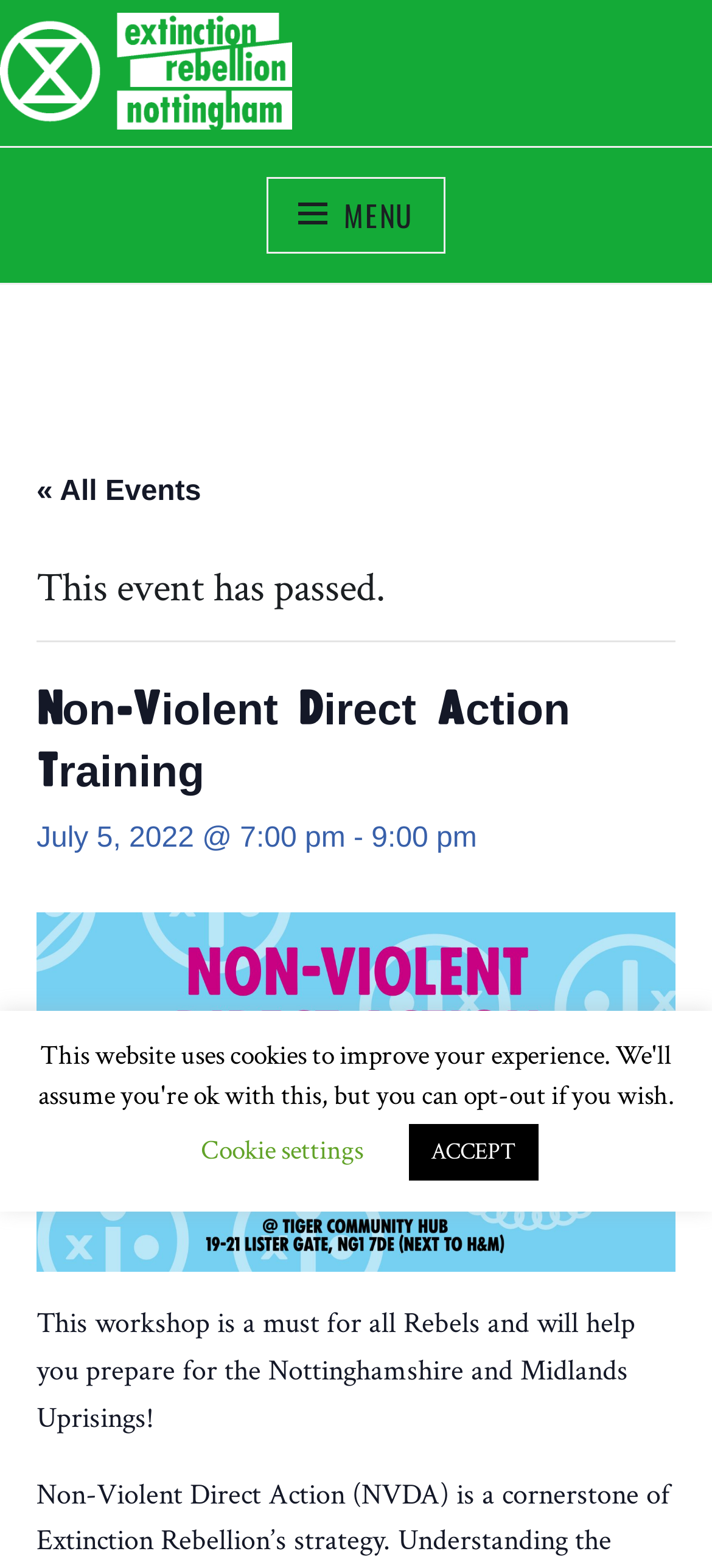Provide an in-depth description of the elements and layout of the webpage.

The webpage appears to be an event page for a Non-Violent Direct Action Training workshop organized by Extinction Rebellion Nottingham. At the top left corner, there is a link to the organization's website, accompanied by a small image of the Extinction Rebellion Nottingham logo. 

Below the logo, there is a prominent link with the text "EXTINCTION REBELLION NOTTINGHAM" spanning almost the entire width of the page. 

To the right of the logo, there is a navigation menu labeled "Top Menu" with a button that can be expanded to reveal more options. 

Further down, there is a section with a link to "« All Events" and a notice stating "This event has passed." 

The main content of the page is divided into sections, with headings that provide information about the event. The first heading reads "Non-Violent Direct Action Training", followed by a subheading with the date and time of the event, "July 5, 2022 @ 7:00 pm - 9:00 pm". 

Below the event details, there is a paragraph of text that describes the event, stating that it is a must for all Rebels and will help prepare for the Nottinghamshire and Midlands Uprisings. 

At the bottom of the page, there are two buttons, one for "Cookie settings" and another to "ACCEPT" cookies.